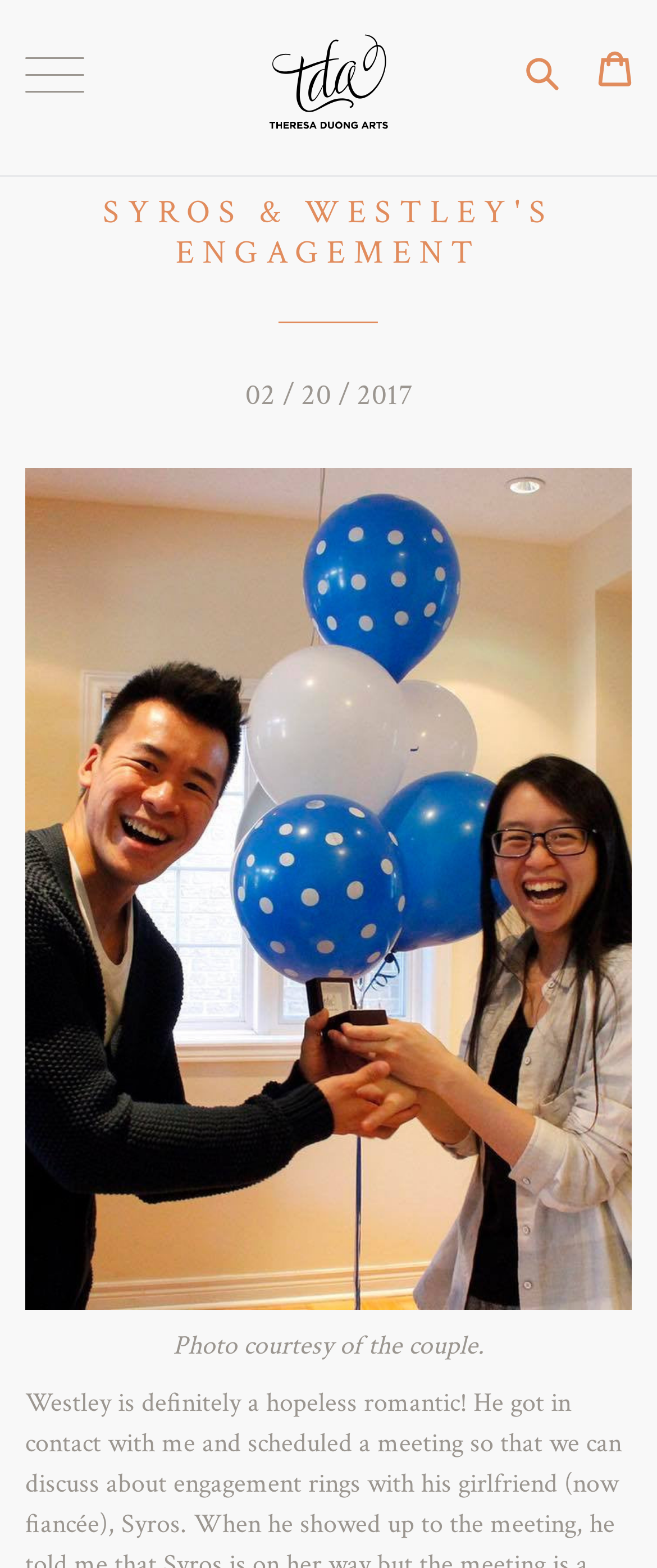Determine the main heading of the webpage and generate its text.

SYROS & WESTLEY'S ENGAGEMENT